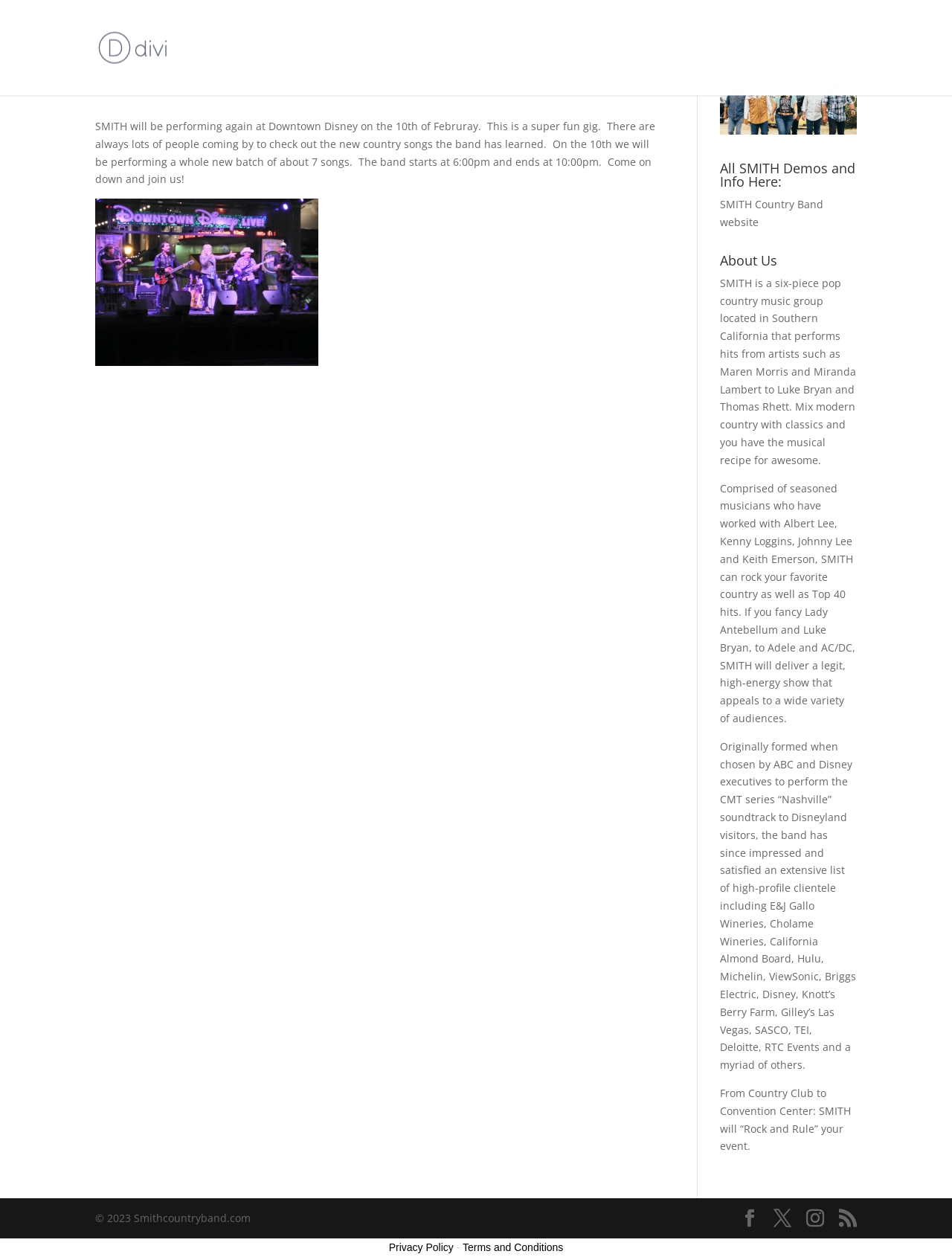Create a detailed summary of all the visual and textual information on the webpage.

The webpage is about SMITH Country Band, a six-piece pop country music group based in Southern California. At the top of the page, there is a heading announcing the band's upcoming performance at Downtown Disney on February 10th. Below this heading, there is a paragraph describing the event, including the time and details about the new country songs the band will be performing.

To the right of this section, there is a link to the band's website, as well as headings for "All SMITH Demos and Info Here" and "About Us". The "About Us" section provides a detailed description of the band, including their musical style, experience, and past performances.

Below the "About Us" section, there are three paragraphs of text describing the band's background, including their formation and notable clients they have performed for. The final sentence of this section is a tagline, "From Country Club to Convention Center: SMITH will “Rock and Rule” your event."

At the bottom of the page, there are social media links, a copyright notice, and links to the Privacy Policy and Terms and Conditions. There is also an image of the band performing at Disneyland.